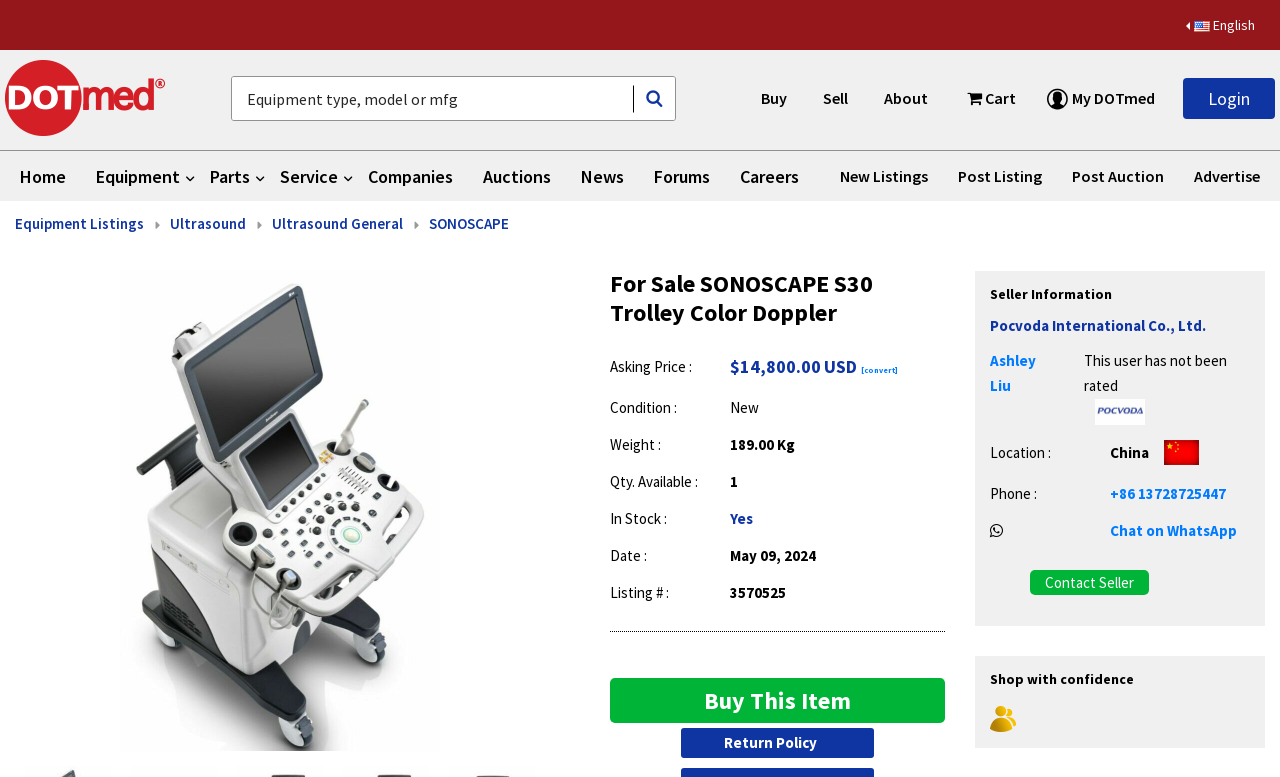Locate the bounding box coordinates of the area to click to fulfill this instruction: "Search for equipment". The bounding box should be presented as four float numbers between 0 and 1, in the order [left, top, right, bottom].

[0.181, 0.098, 0.494, 0.156]